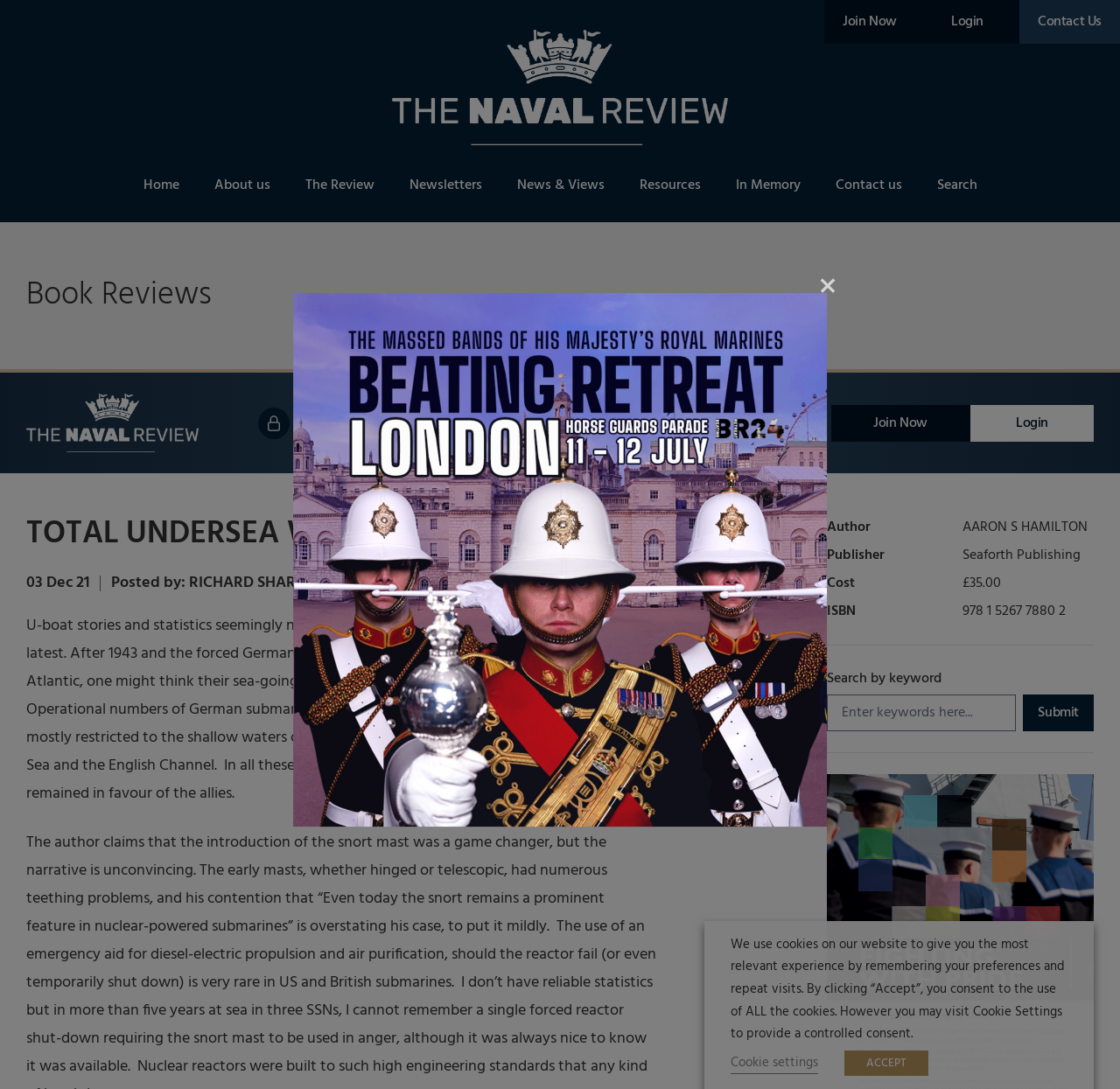Can you extract the headline from the webpage for me?

TOTAL UNDERSEA WAR